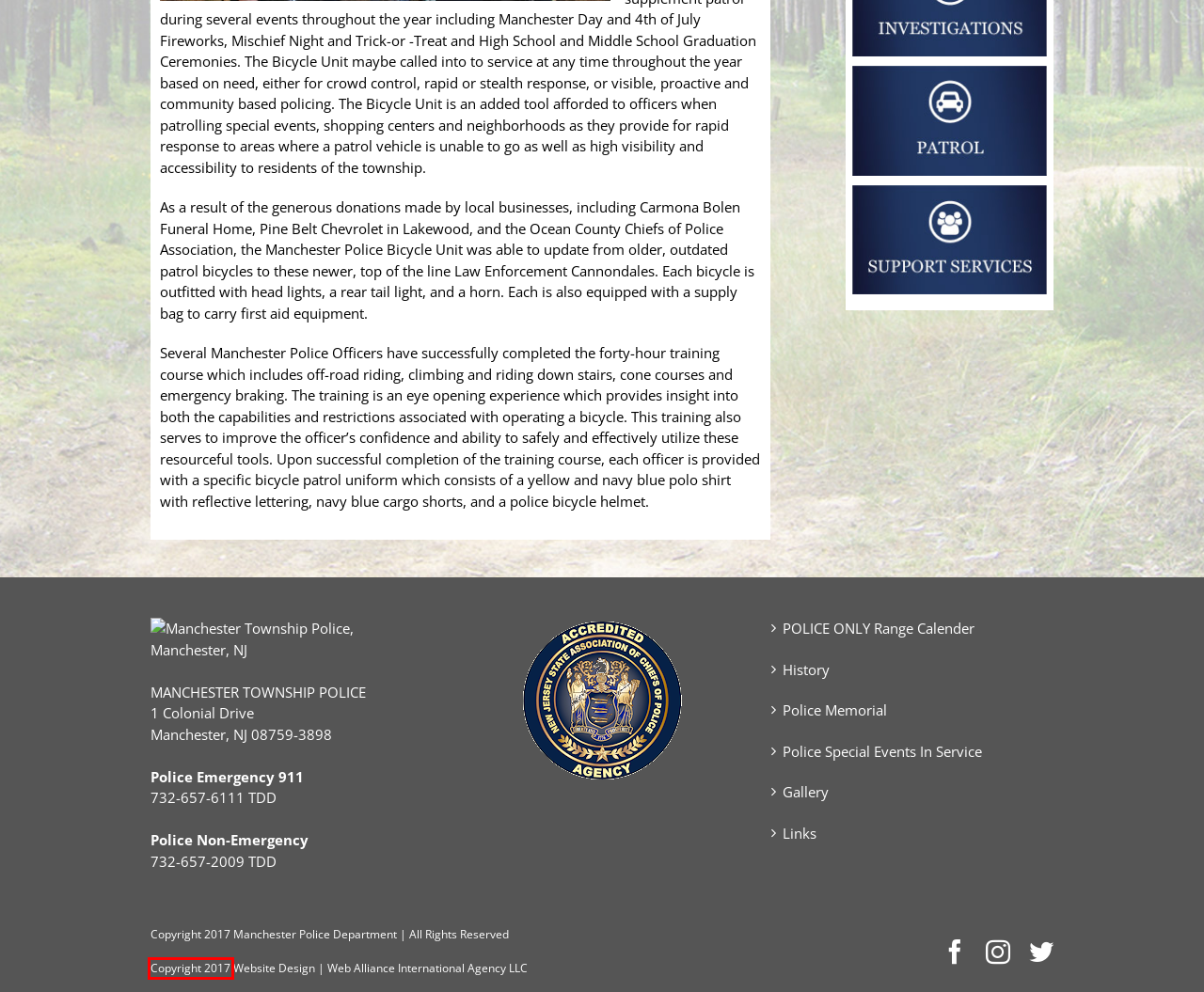With the provided webpage screenshot containing a red bounding box around a UI element, determine which description best matches the new webpage that appears after clicking the selected element. The choices are:
A. Police Special Events In Service - Manchester Police Department Manchester NJ
B. Redirecting
C. website design Toms River NJ, advertising digital marketing agency NJ
D. VCS
E. Links - Manchester Police Department Manchester NJ
F. History - Manchester Police Department Manchester NJ
G. Police Memorial - Manchester Police Department Manchester NJ
H. Gallery - Manchester Police Department Manchester NJ

B